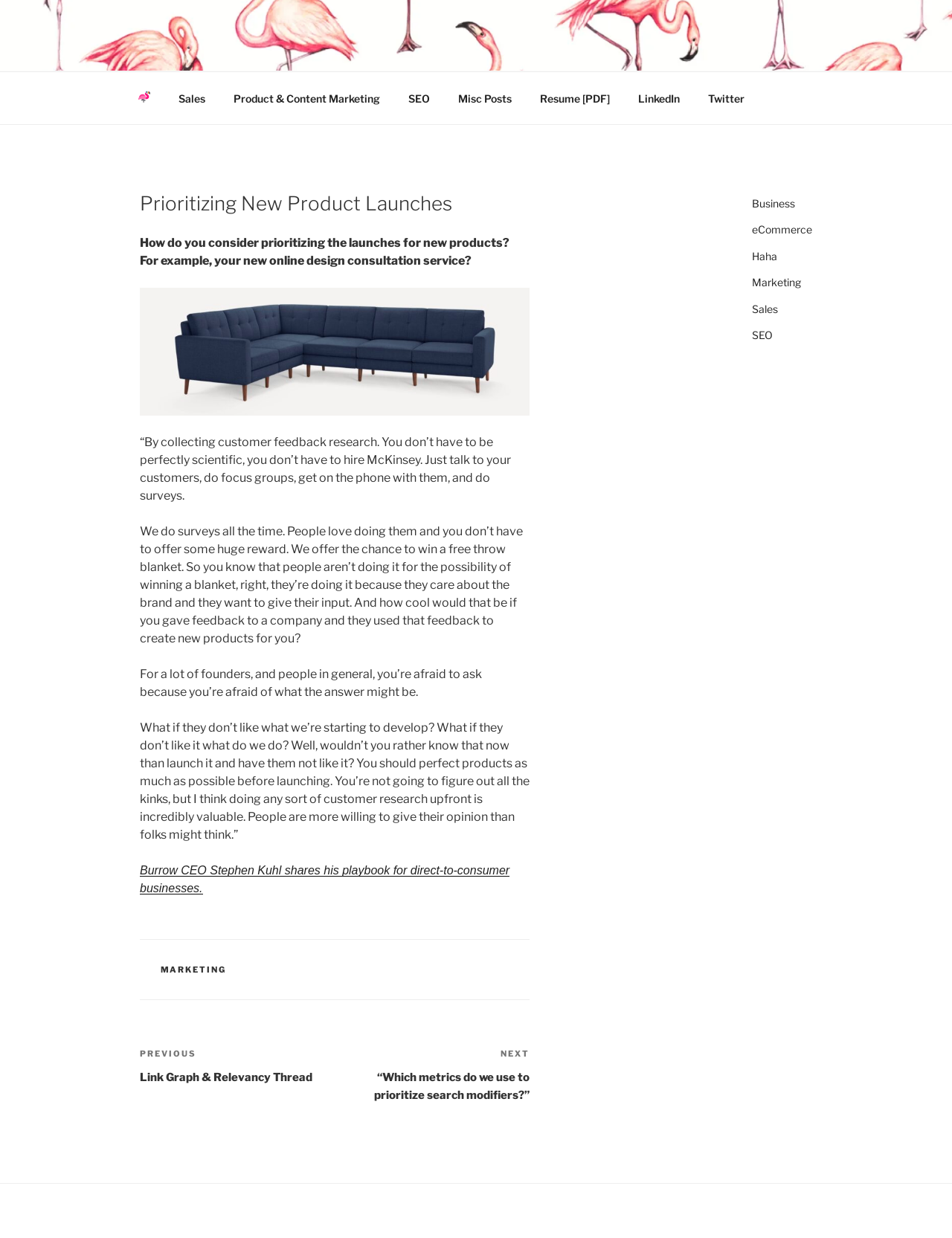Please provide a comprehensive answer to the question based on the screenshot: What is the purpose of doing surveys?

According to the text, the purpose of doing surveys is to get customer feedback, as stated in the quote 'We do surveys all the time. People love doing them and you don’t have to offer some huge reward... they’re doing it because they care about the brand and they want to give their input.'